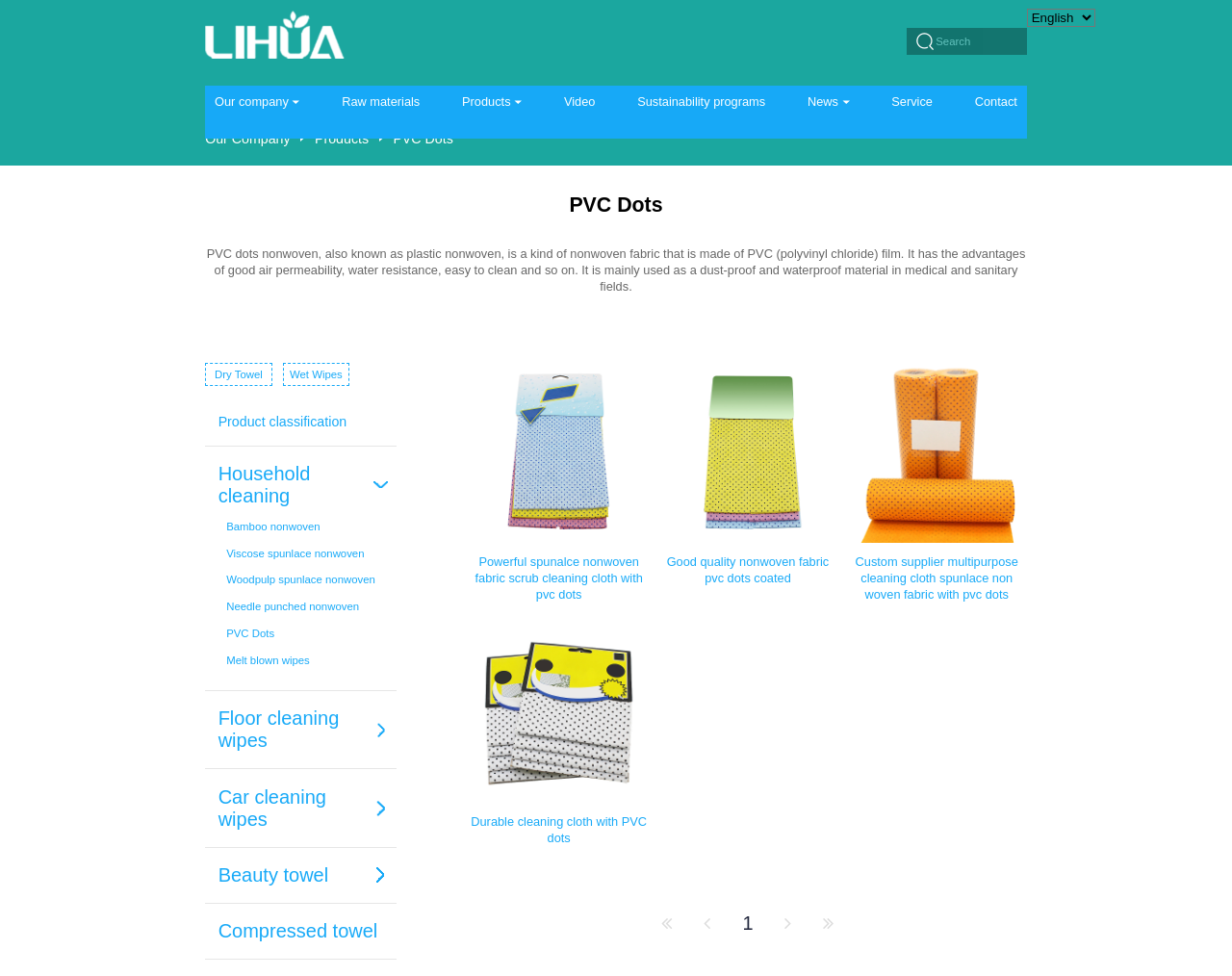What is PVC dots nonwoven?
Kindly offer a detailed explanation using the data available in the image.

Based on the webpage, PVC dots nonwoven is a new product which is made of PVC film and non-woven fabric. It has the advantages of waterproof, breathable, soft, moisture absorption and so on.